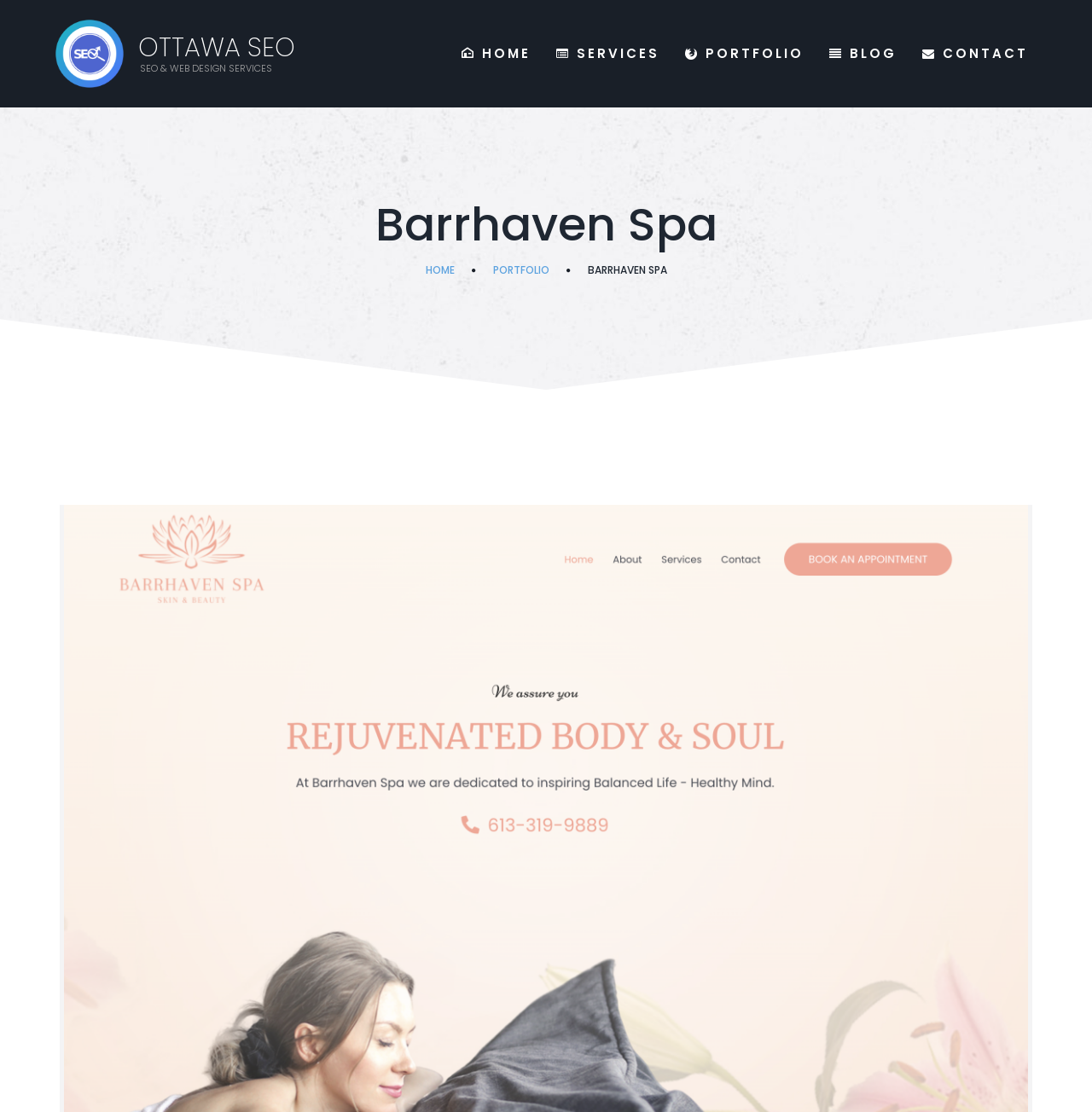Give the bounding box coordinates for this UI element: "Home". The coordinates should be four float numbers between 0 and 1, arranged as [left, top, right, bottom].

[0.389, 0.236, 0.416, 0.249]